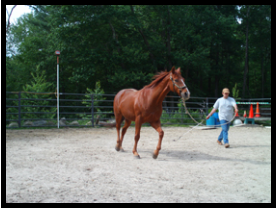What is the handler using to lead the horse?
Look at the image and answer with only one word or phrase.

Long lead rope